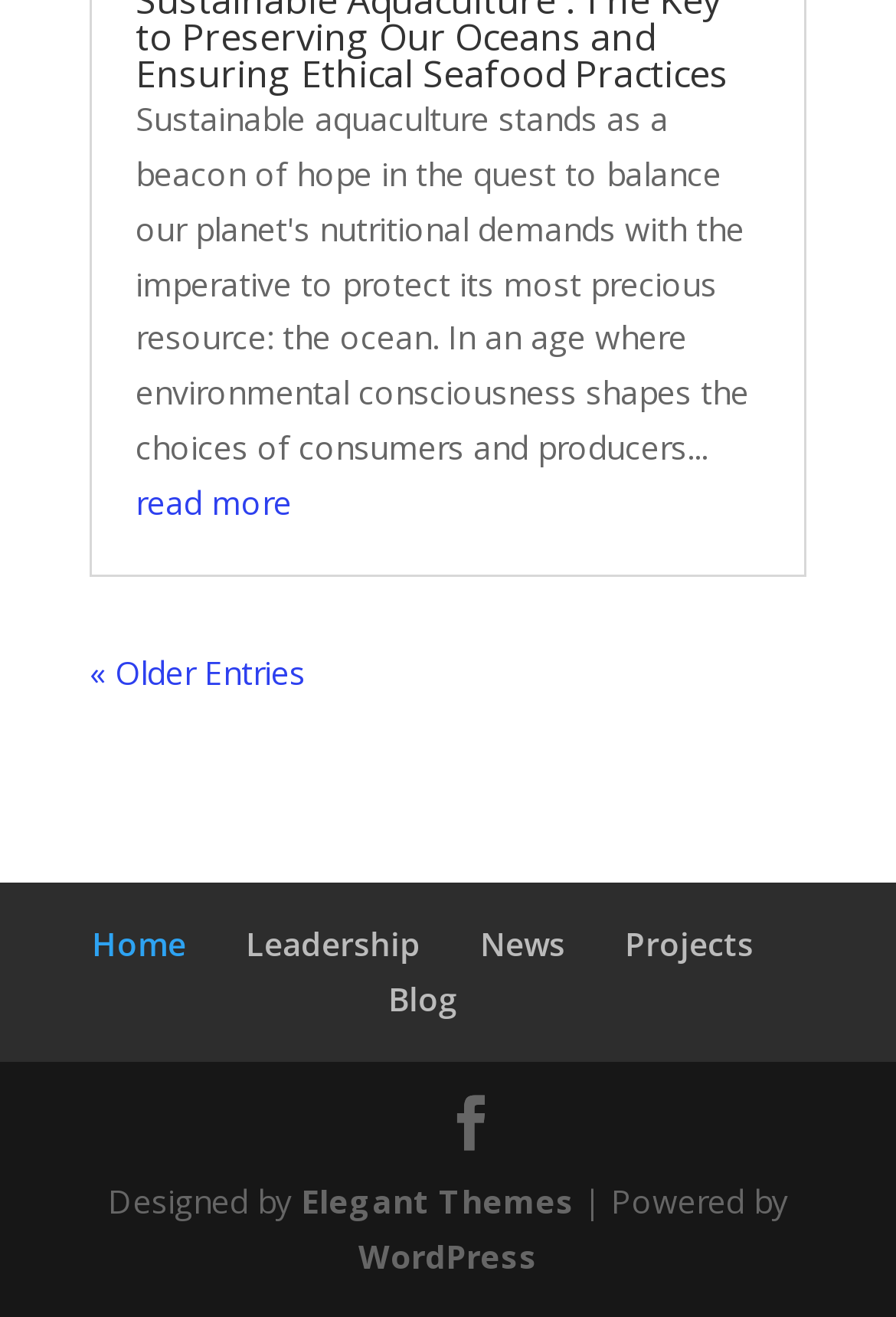Based on the image, provide a detailed response to the question:
What is the website built with?

I found the text '| Powered by' followed by a link to 'WordPress' at the bottom of the page, indicating that the website is built with WordPress.